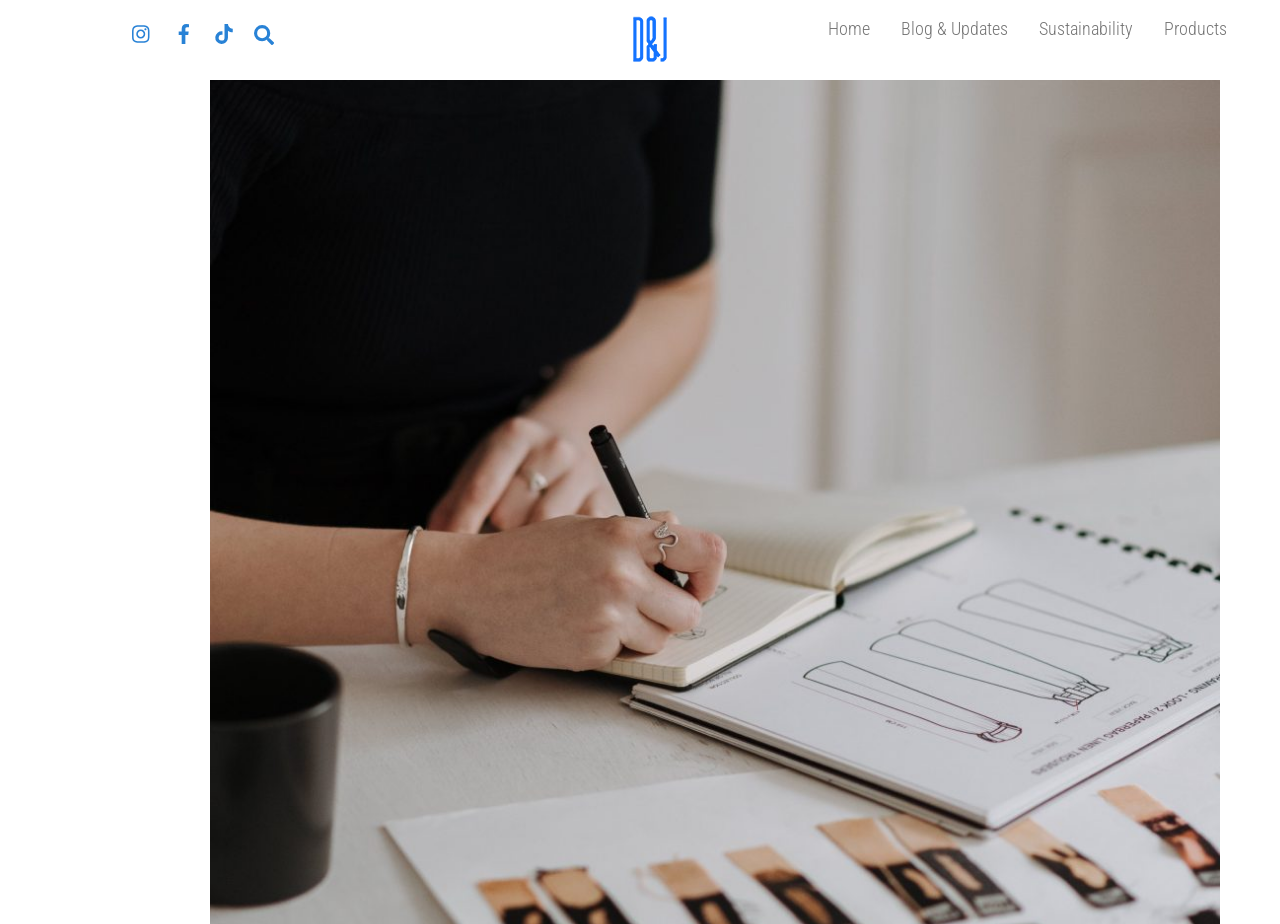Locate the bounding box coordinates of the element to click to perform the following action: 'Visit Instagram'. The coordinates should be given as four float values between 0 and 1, in the form of [left, top, right, bottom].

[0.1, 0.02, 0.122, 0.046]